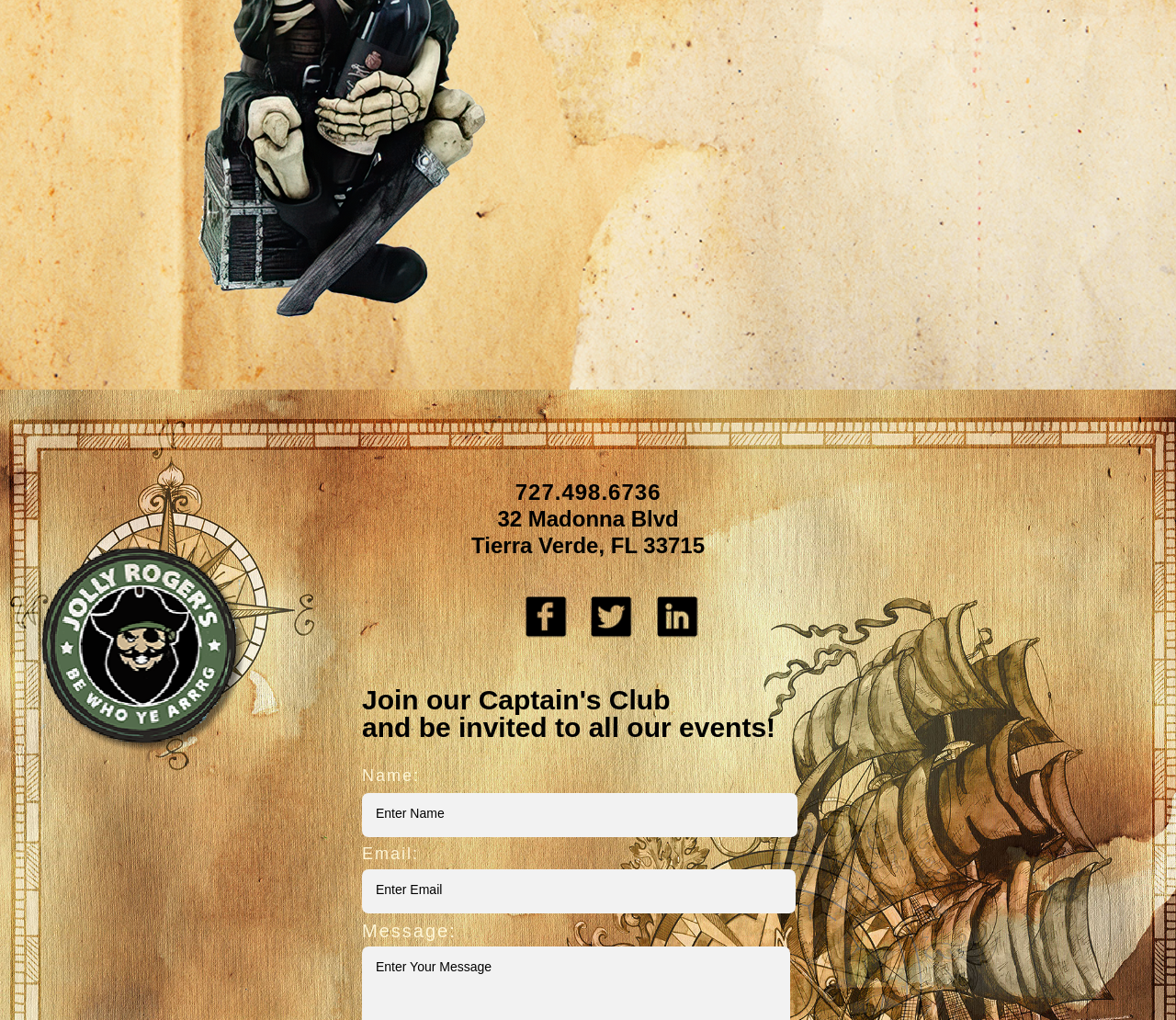For the following element description, predict the bounding box coordinates in the format (top-left x, top-left y, bottom-right x, bottom-right y). All values should be floating point numbers between 0 and 1. Description: 727.498.6736

[0.438, 0.47, 0.562, 0.495]